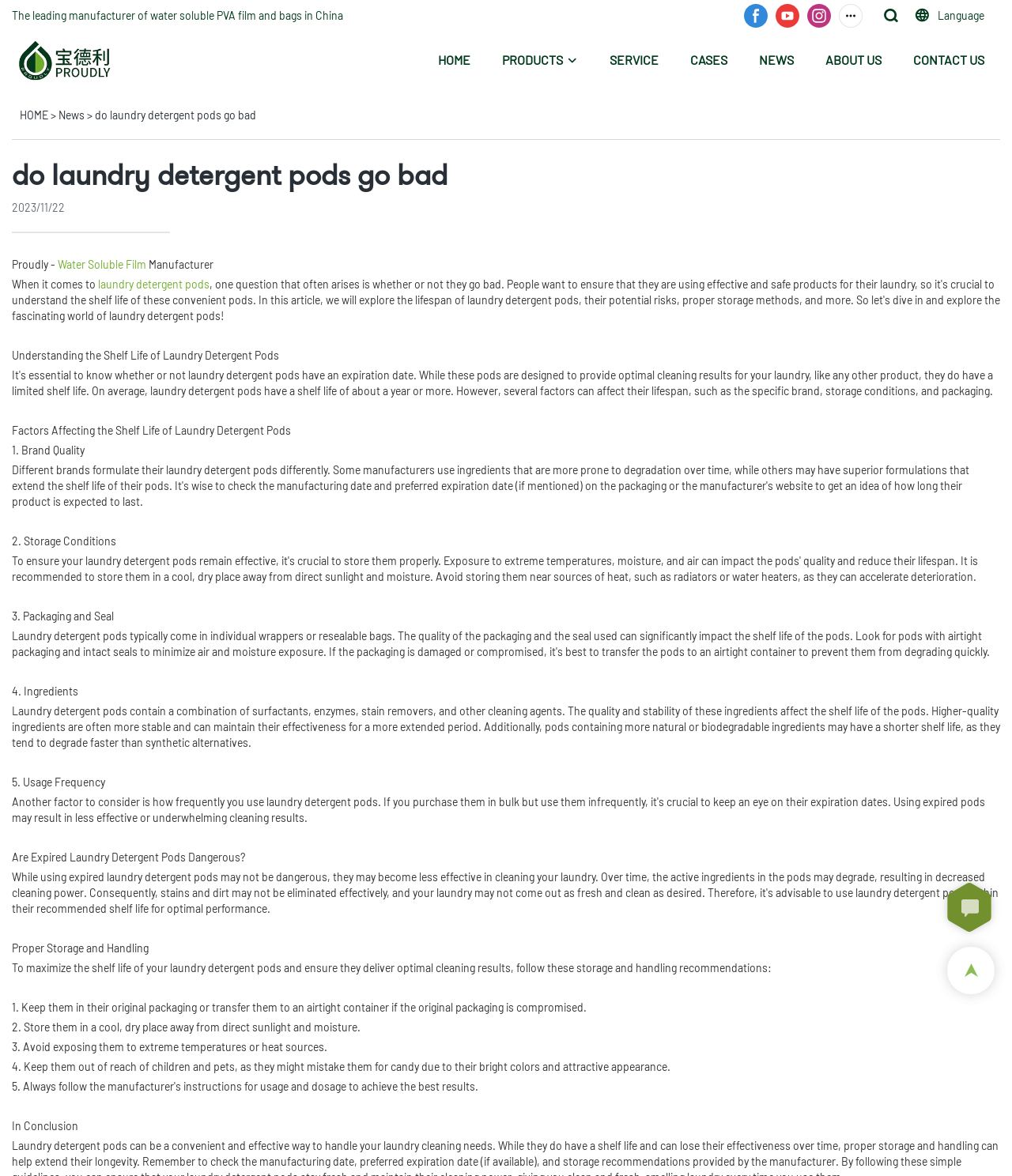What is the company's main product?
Provide a well-explained and detailed answer to the question.

Based on the webpage, the company is a manufacturer of water soluble PVA film and bags in China, and the link 'Water Soluble Film' is provided under the 'Proudly' logo, indicating that it is one of their main products.